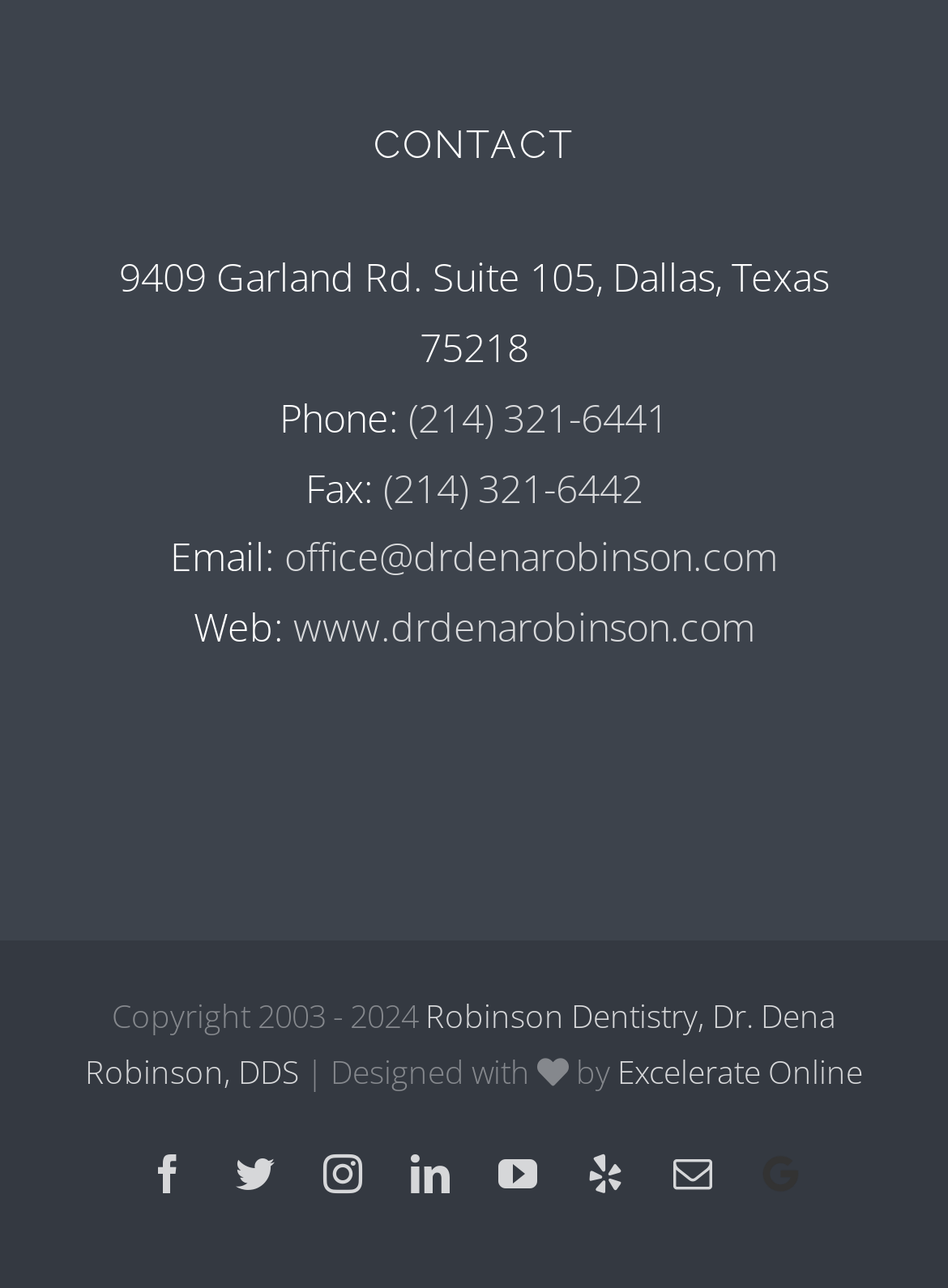Please answer the following question as detailed as possible based on the image: 
What is the address of the dentist office?

I found the address by looking at the static text element with the content '9409 Garland Rd. Suite 105, Dallas, Texas 75218' which is located directly below the 'CONTACT' heading.